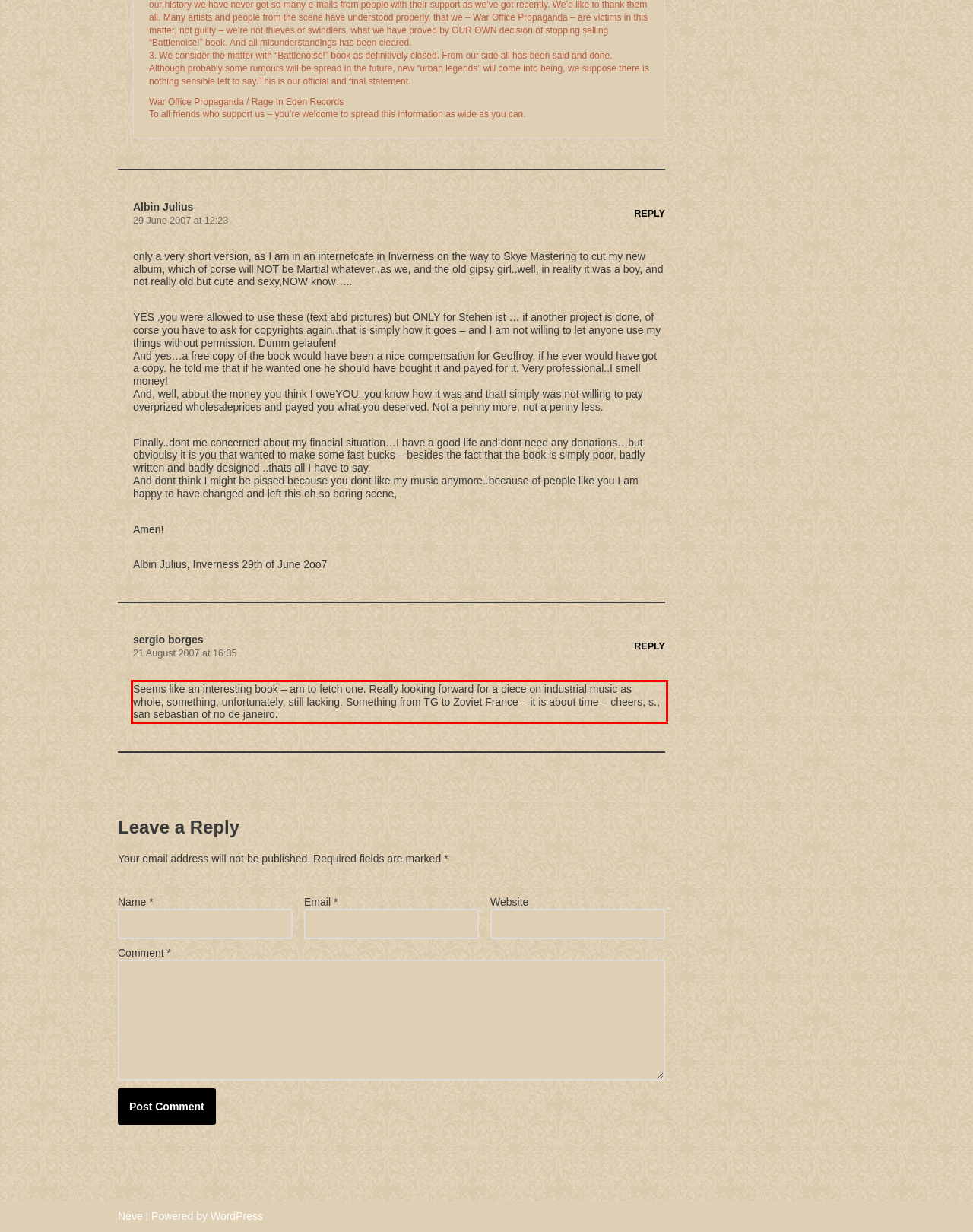In the given screenshot, locate the red bounding box and extract the text content from within it.

Seems like an interesting book – am to fetch one. Really looking forward for a piece on industrial music as whole, something, unfortunately, still lacking. Something from TG to Zoviet France – it is about time – cheers, s., san sebastian of rio de janeiro.